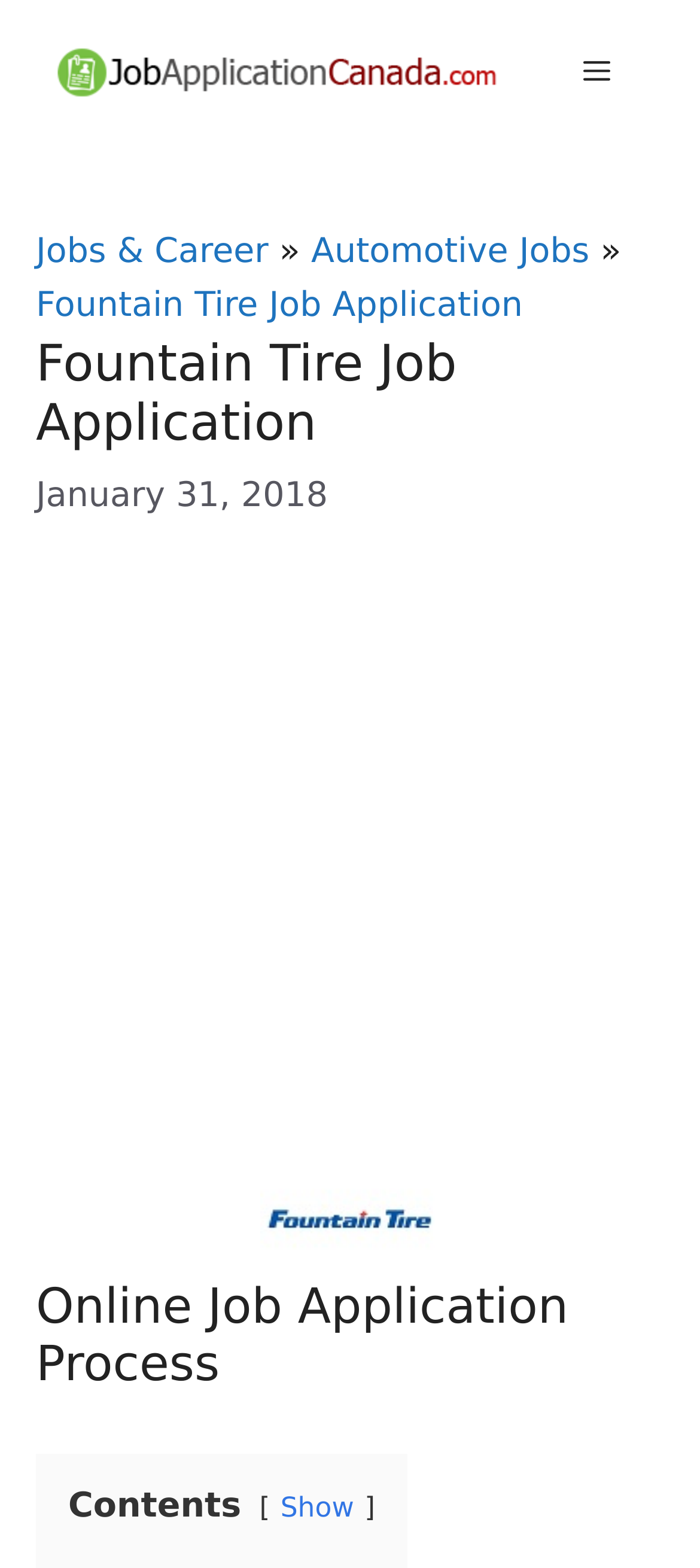Using details from the image, please answer the following question comprehensively:
What is the name of the company hiring?

By looking at the webpage, I can see that the company hiring is Fountain Tire, which is mentioned in the heading 'Fountain Tire Job Application' and also in the link 'Fountain Tire Job Application'.